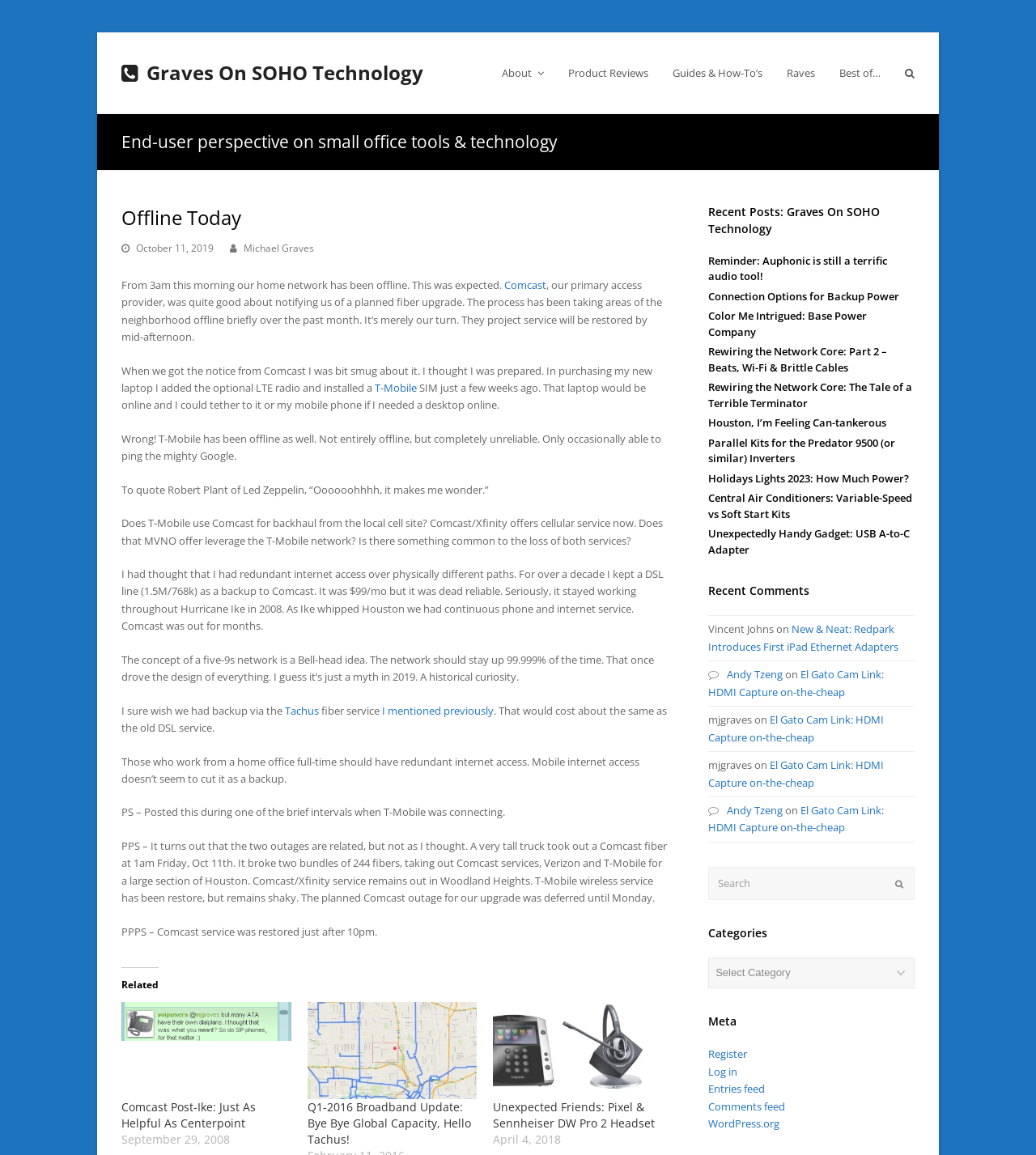Given the element description: "Raves", predict the bounding box coordinates of this UI element. The coordinates must be four float numbers between 0 and 1, given as [left, top, right, bottom].

[0.748, 0.045, 0.798, 0.08]